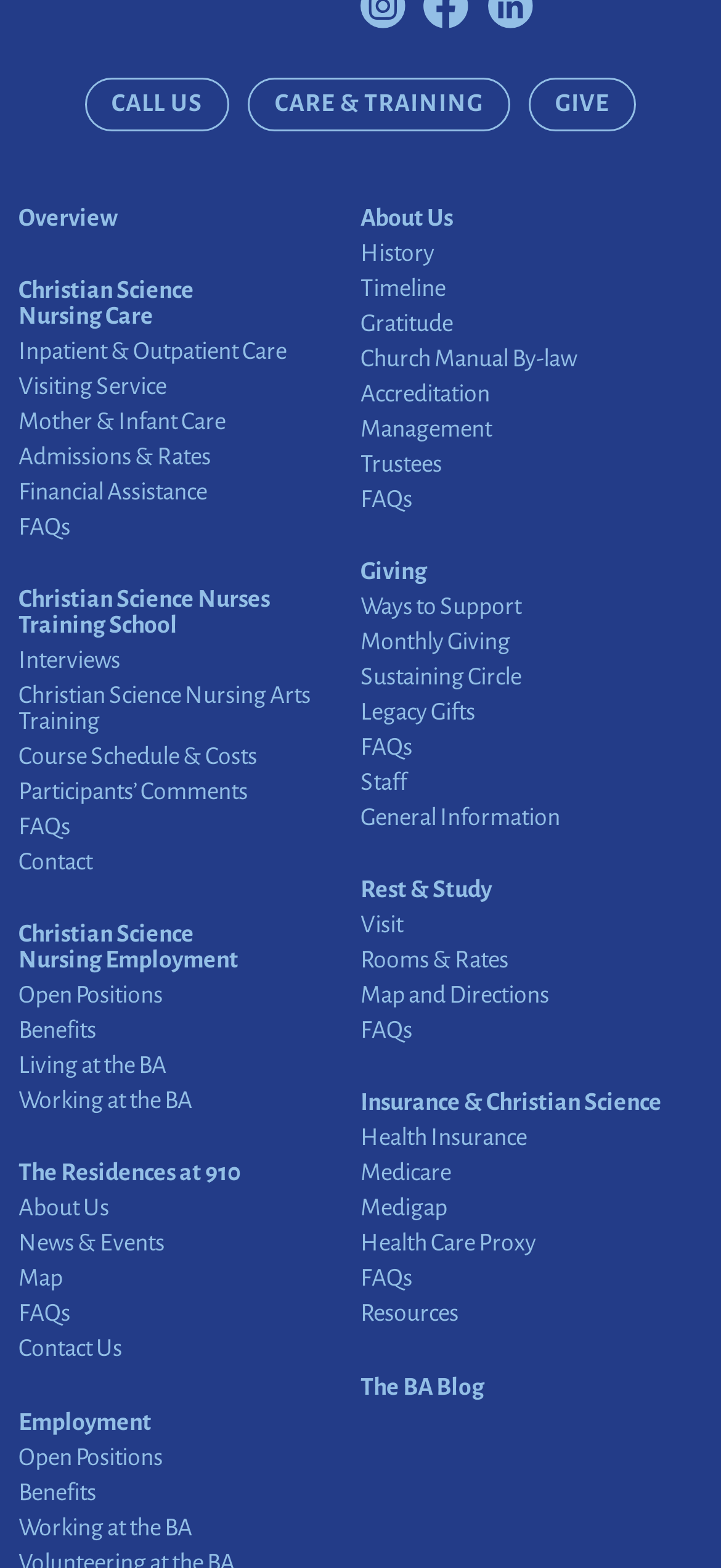Find the bounding box coordinates of the element I should click to carry out the following instruction: "Learn about Open Positions".

[0.026, 0.628, 0.226, 0.65]